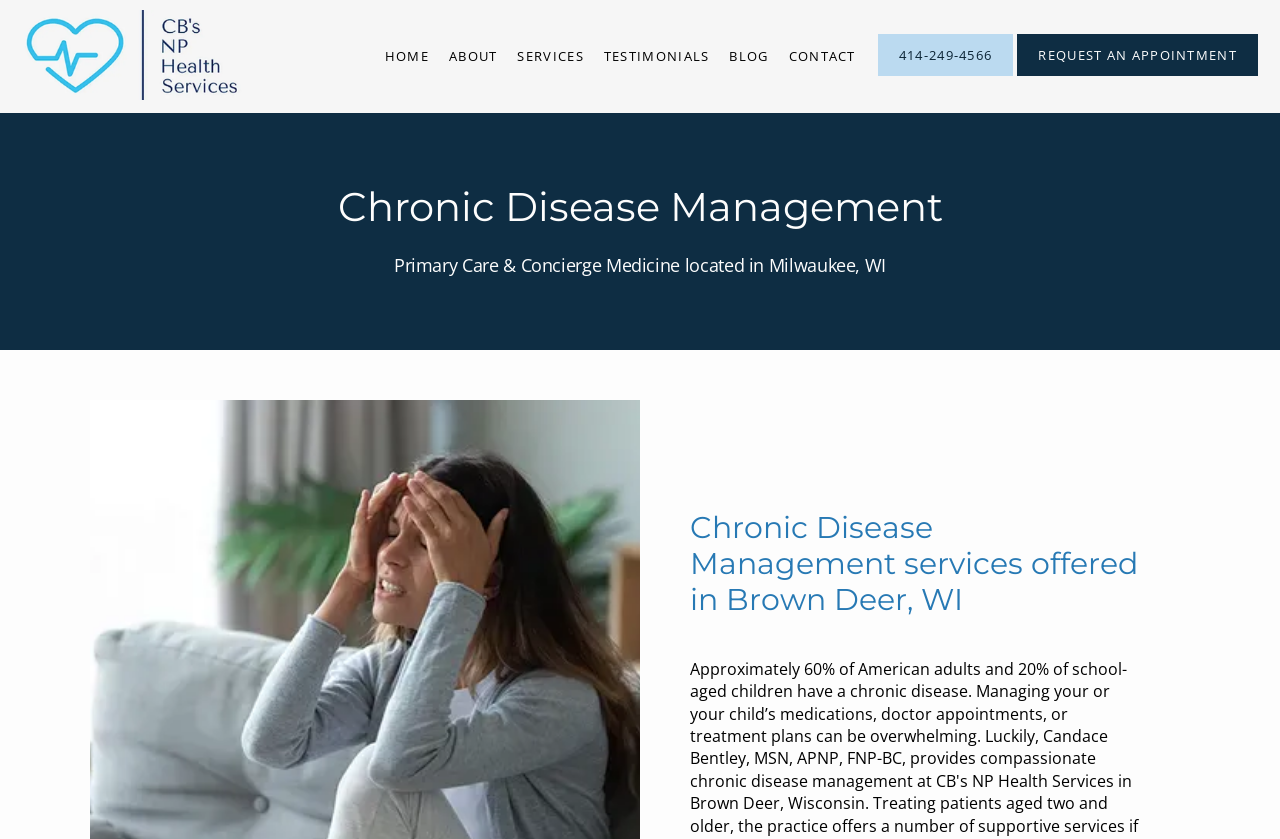Identify the bounding box coordinates of the clickable region necessary to fulfill the following instruction: "Read the article". The bounding box coordinates should be four float numbers between 0 and 1, i.e., [left, top, right, bottom].

[0.0, 0.135, 1.0, 0.417]